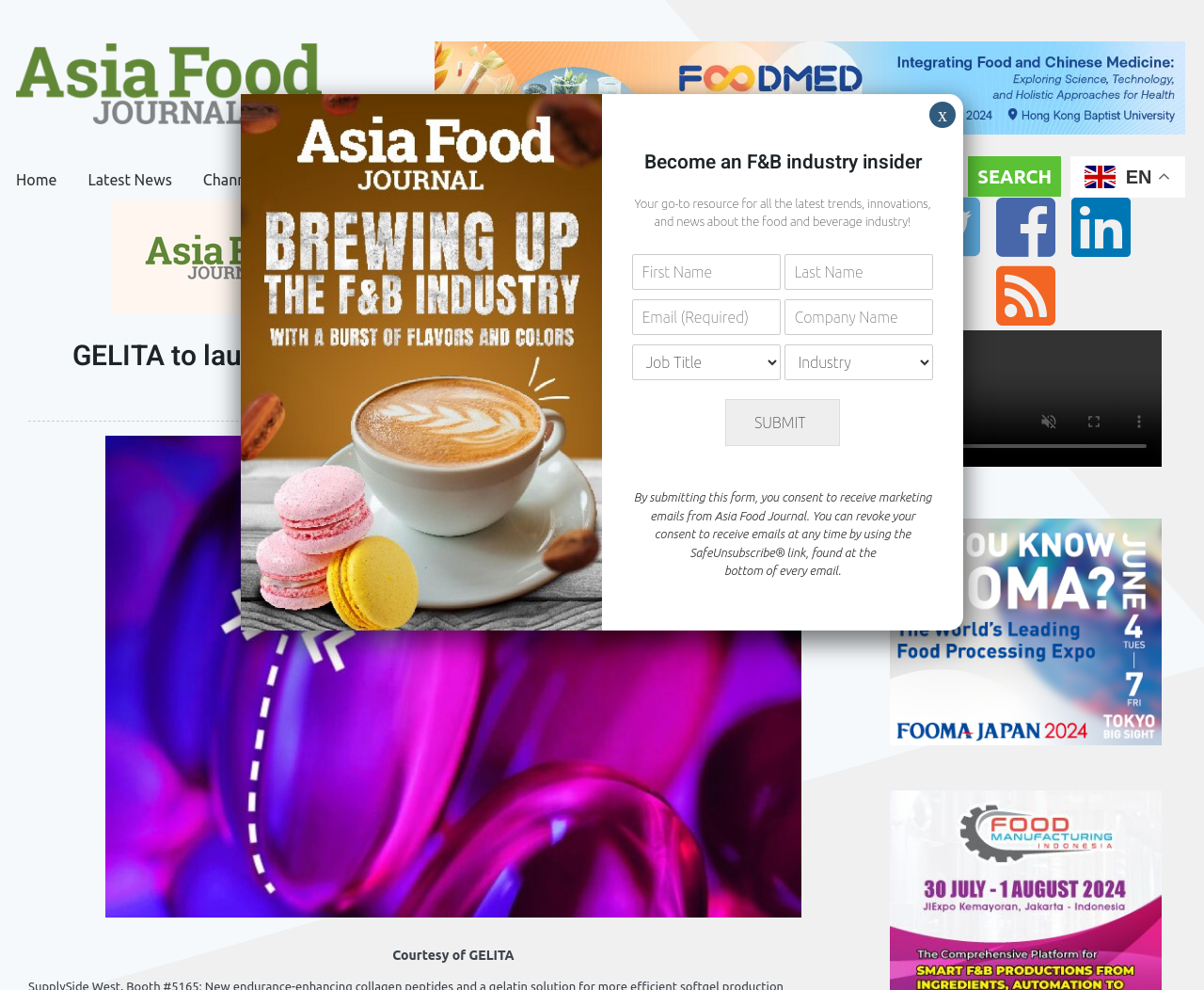What is the event mentioned in the main article?
Carefully analyze the image and provide a thorough answer to the question.

I found the event mentioned in the main article by reading the text content. The article mentions that GELITA will launch two innovative ingredient solutions at the upcoming SupplySide West event, which suggests that the event is related to the food and beverage industry.